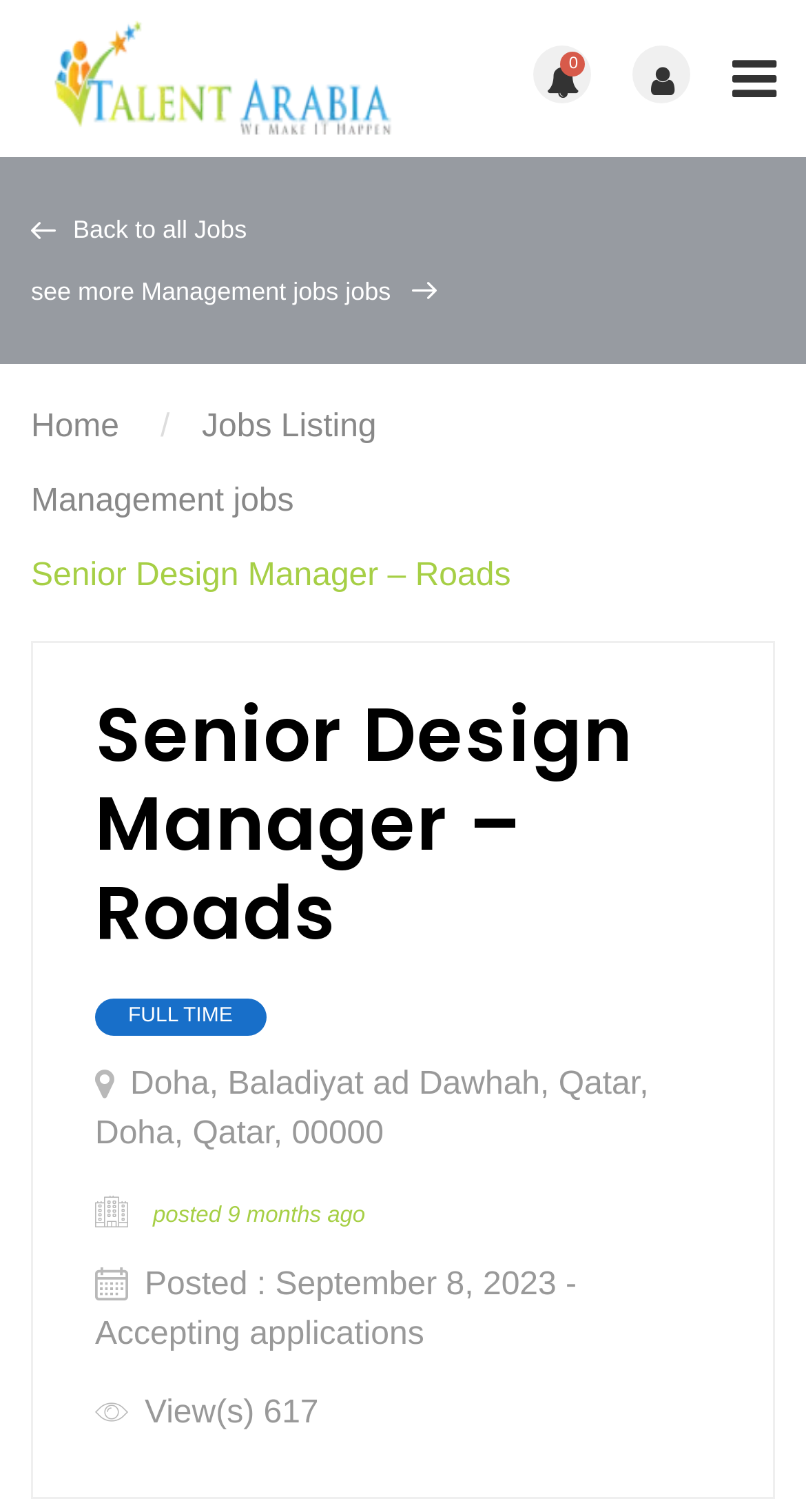Find the bounding box coordinates for the area that should be clicked to accomplish the instruction: "visit Home page".

[0.038, 0.271, 0.148, 0.294]